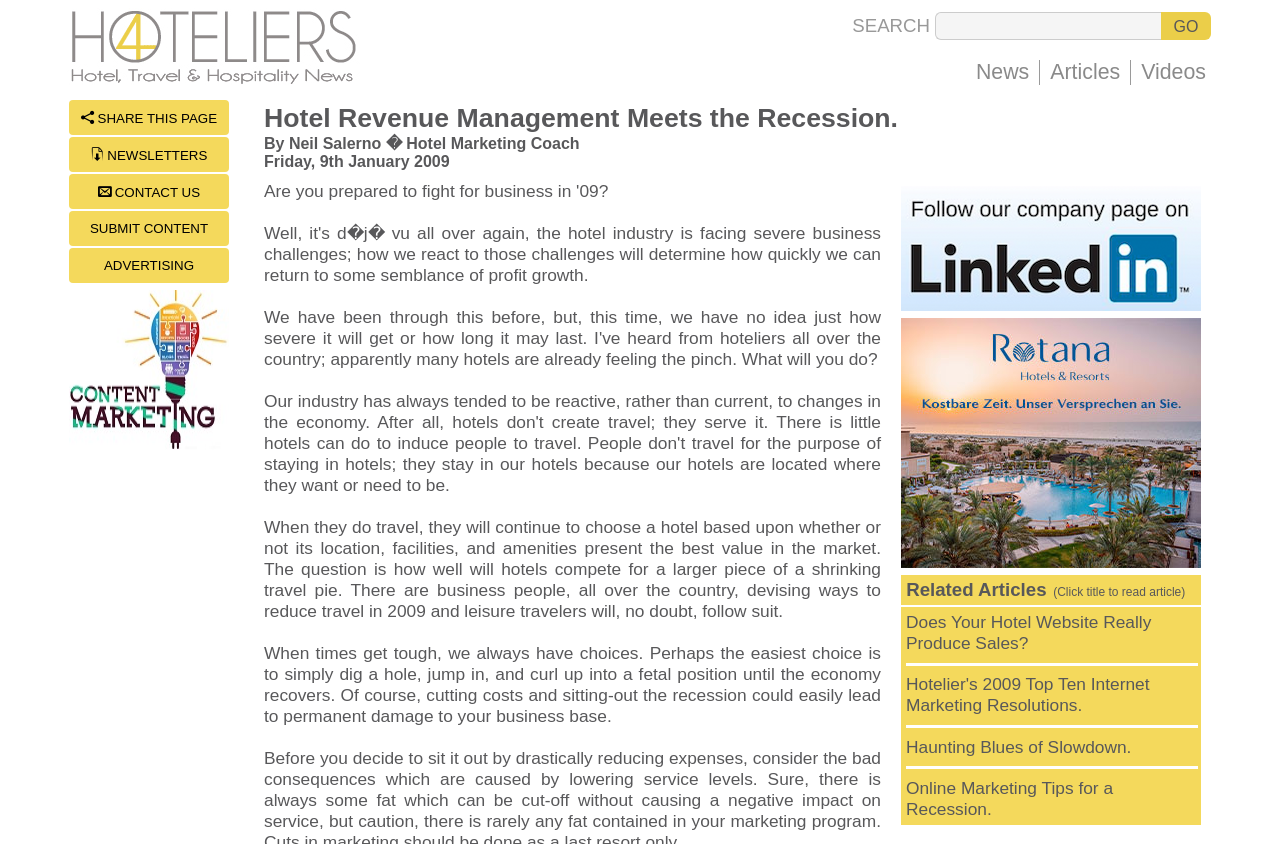Identify the bounding box coordinates of the clickable region necessary to fulfill the following instruction: "Share this page". The bounding box coordinates should be four float numbers between 0 and 1, i.e., [left, top, right, bottom].

[0.054, 0.118, 0.179, 0.162]